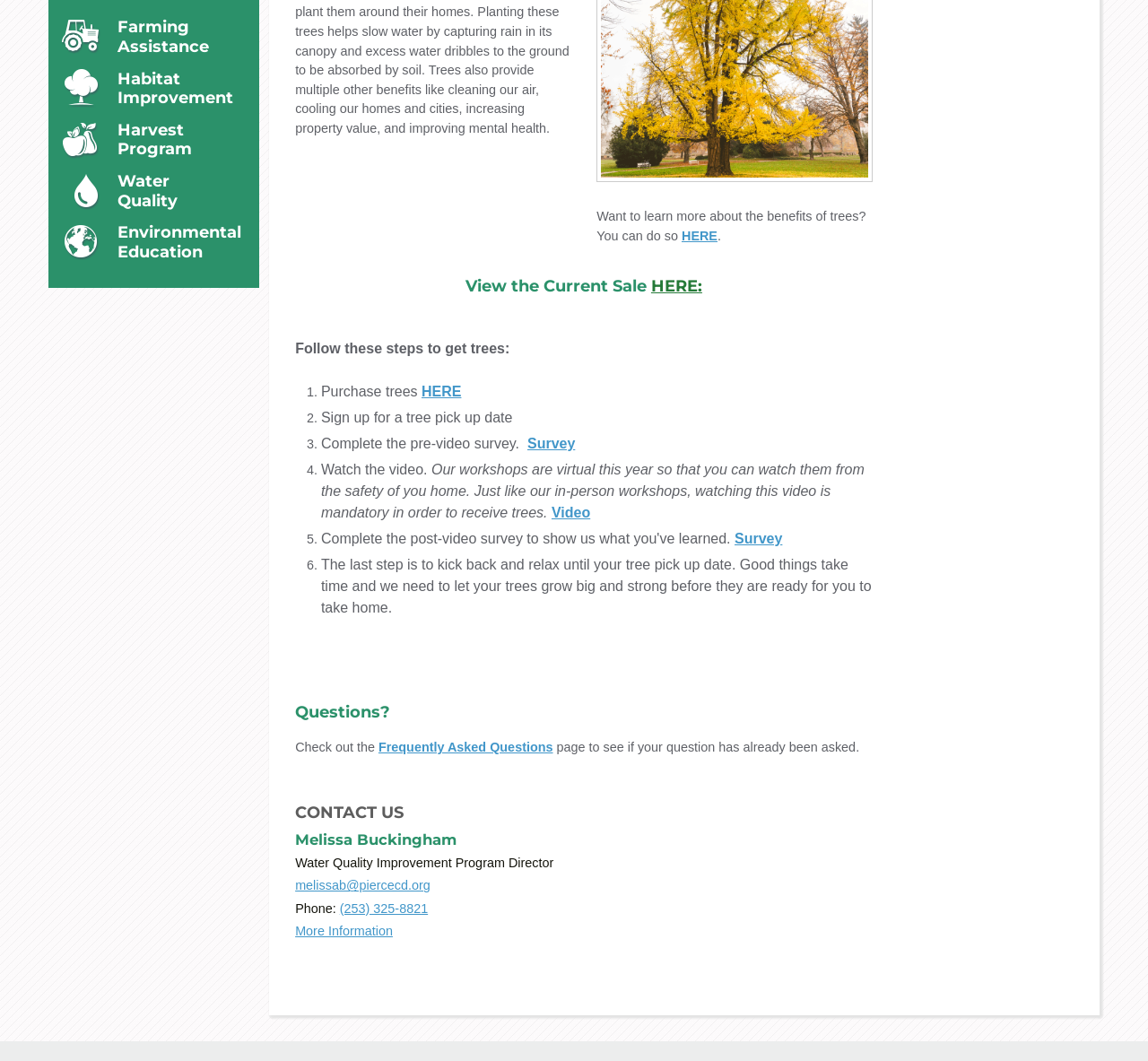Determine the bounding box coordinates in the format (top-left x, top-left y, bottom-right x, bottom-right y). Ensure all values are floating point numbers between 0 and 1. Identify the bounding box of the UI element described by: WaterQuality

[0.051, 0.159, 0.217, 0.202]